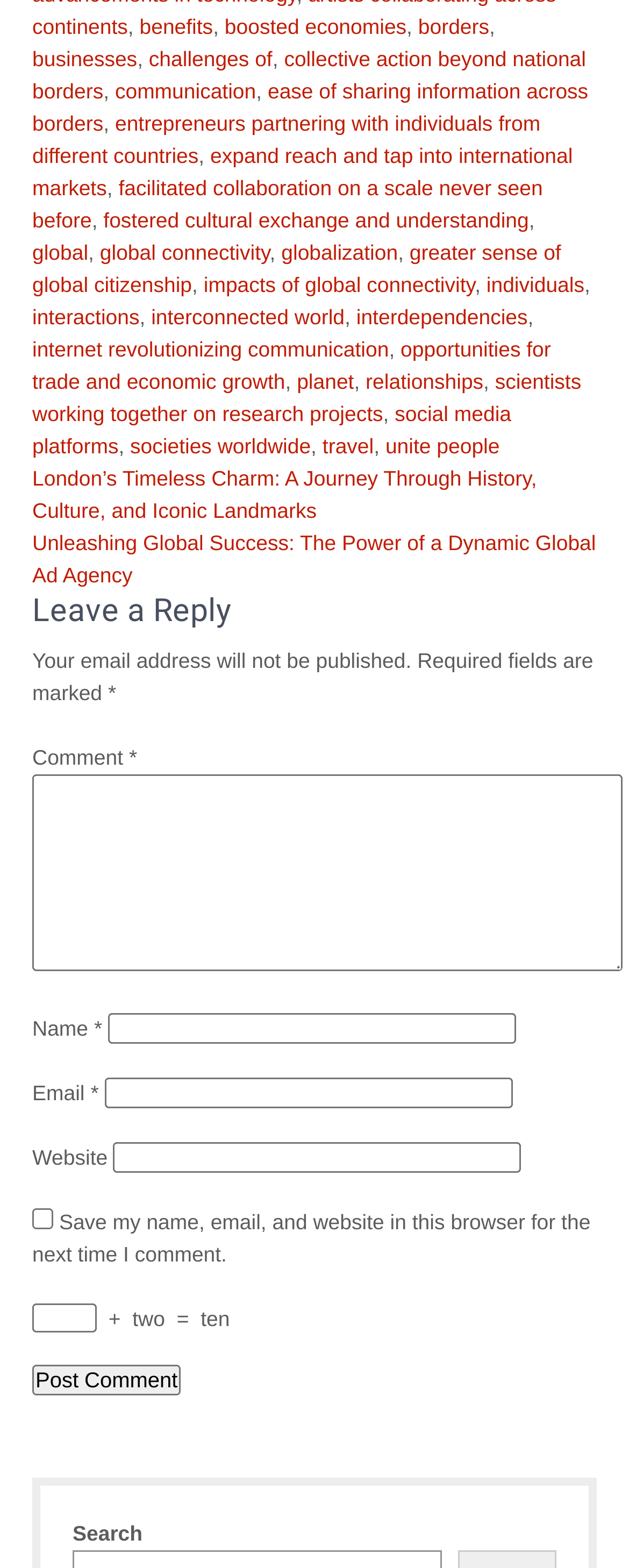Could you determine the bounding box coordinates of the clickable element to complete the instruction: "Click on the button 'Post Comment'"? Provide the coordinates as four float numbers between 0 and 1, i.e., [left, top, right, bottom].

[0.051, 0.87, 0.288, 0.89]